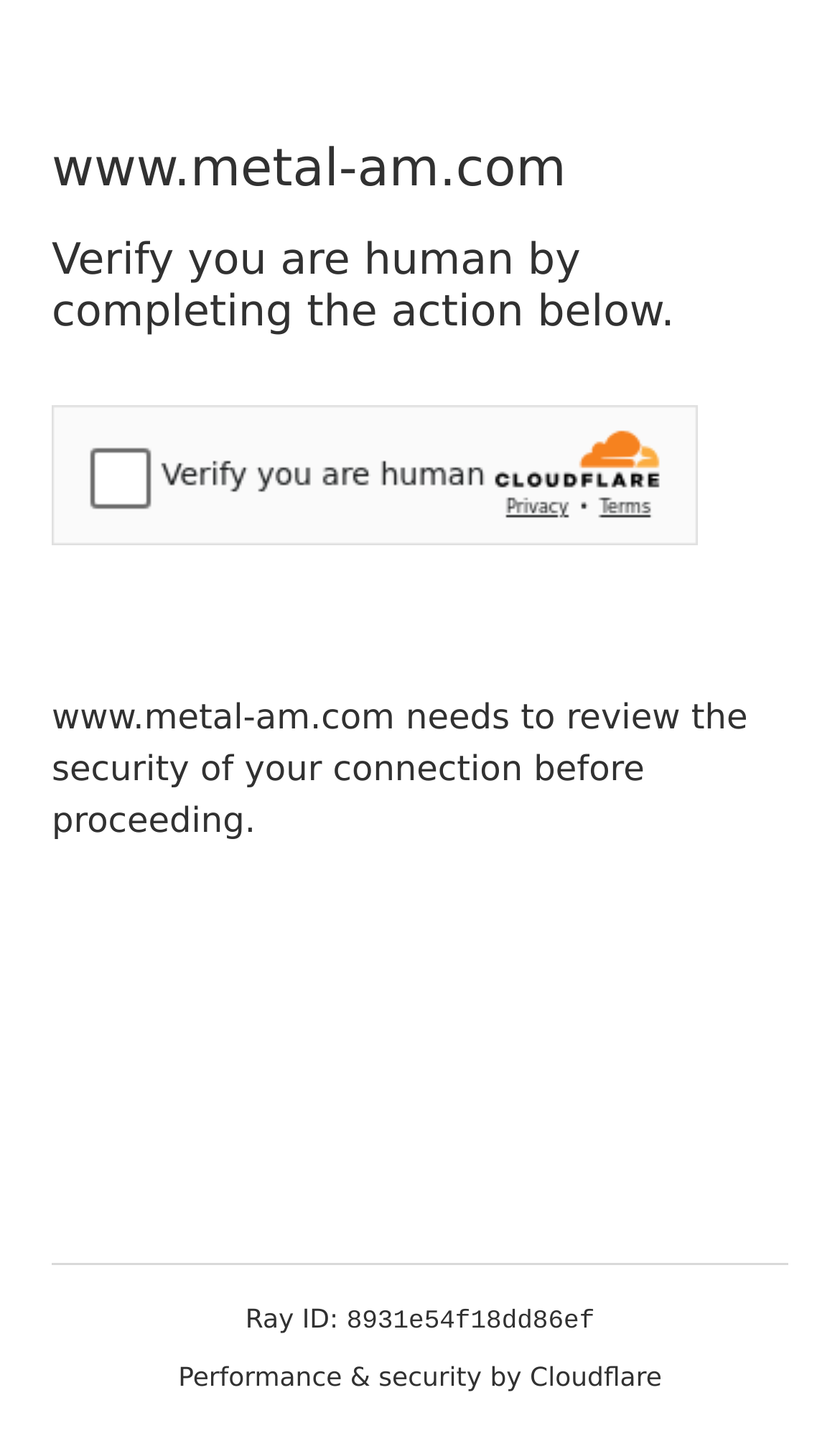Analyze the image and deliver a detailed answer to the question: What is the domain name of the website?

The domain name of the website is www.metal-am.com, as indicated by the heading at the top of the page.